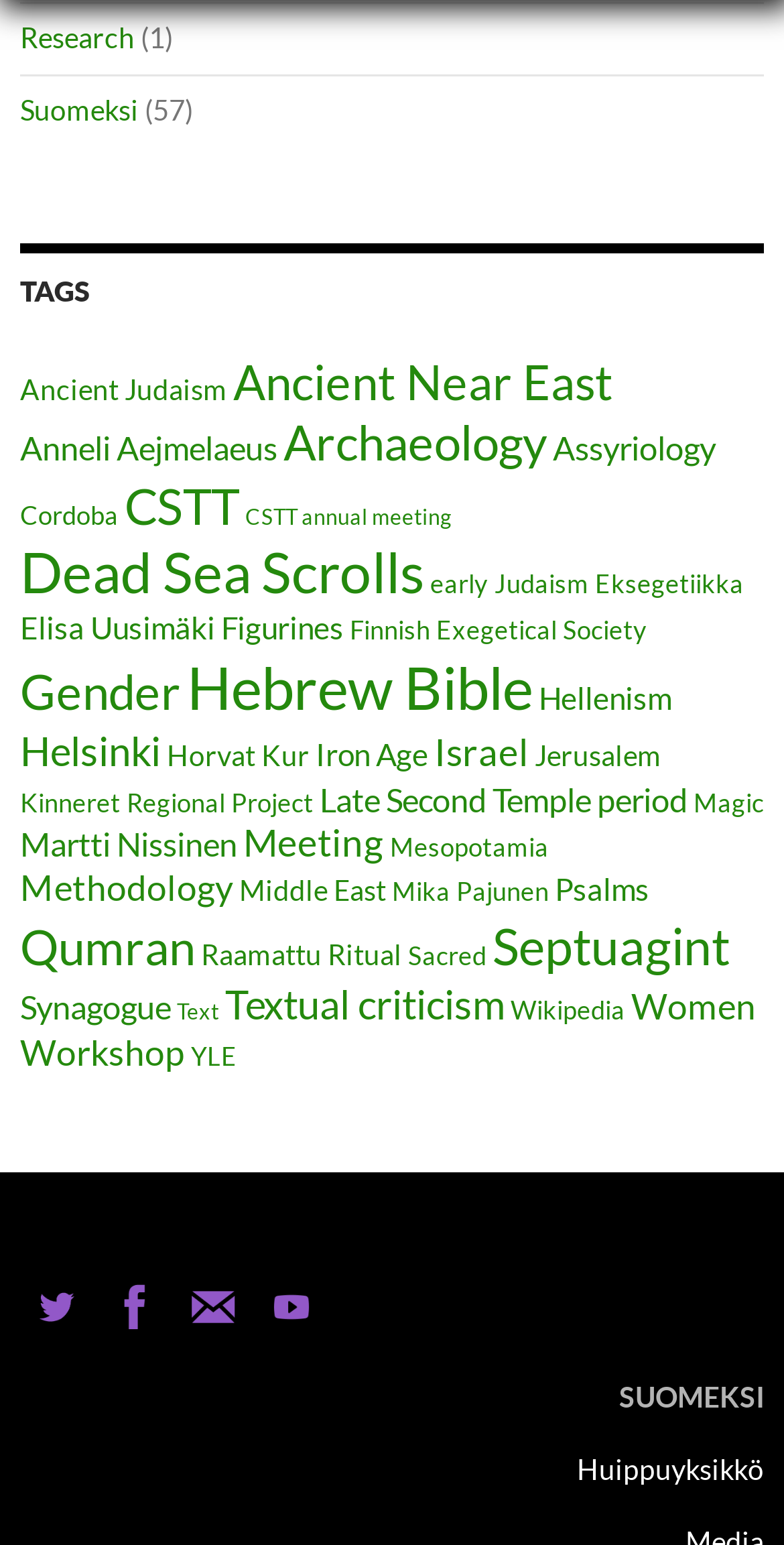Please locate the bounding box coordinates of the element that should be clicked to complete the given instruction: "View privacy policy".

None